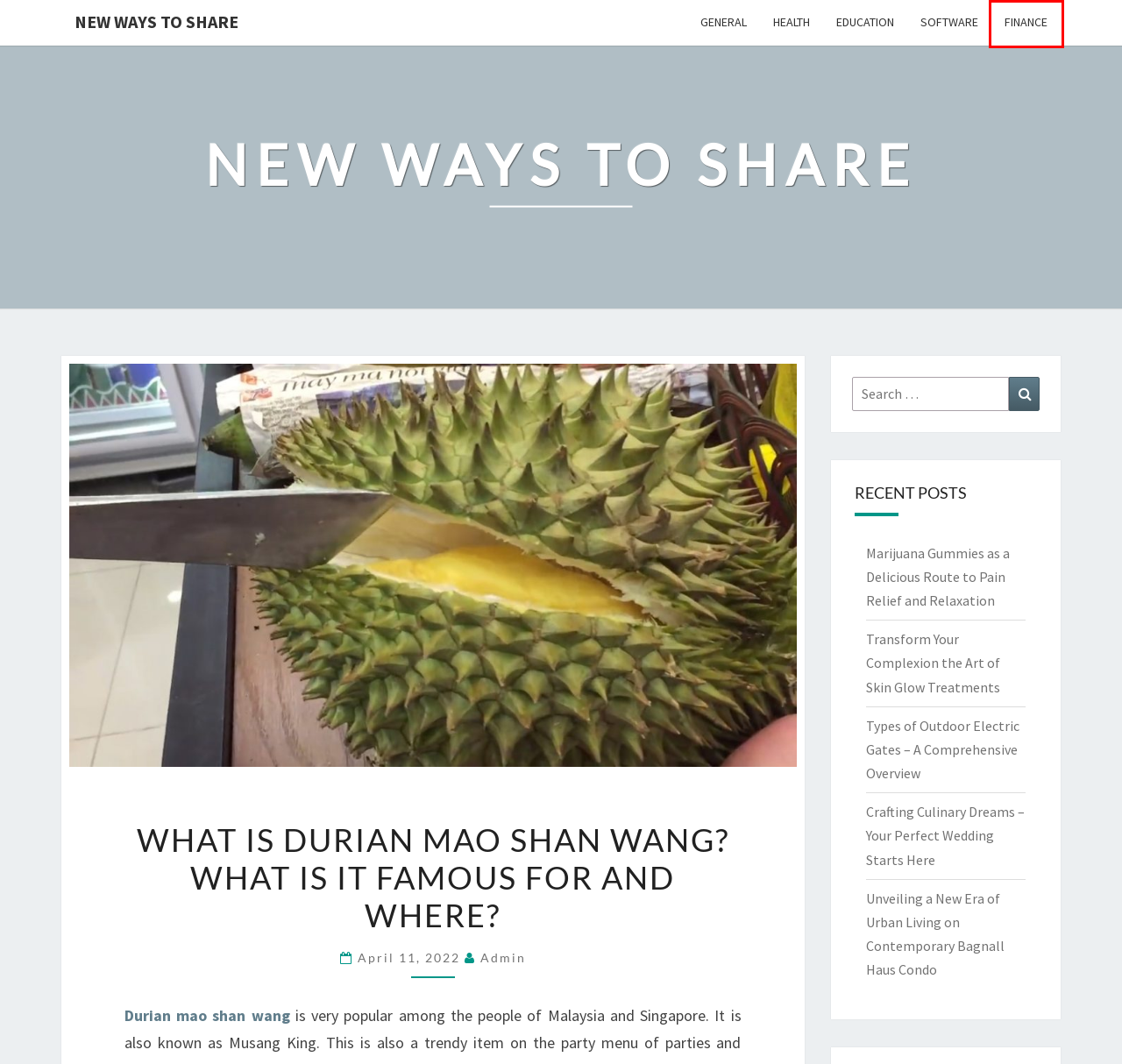Analyze the webpage screenshot with a red bounding box highlighting a UI element. Select the description that best matches the new webpage after clicking the highlighted element. Here are the options:
A. Finance – New Ways To Share
B. Types of Outdoor Electric Gates – A Comprehensive Overview – New Ways To Share
C. Food – New Ways To Share
D. Unveiling a New Era of Urban Living on Contemporary Bagnall Haus Condo – New Ways To Share
E. Home – New Ways To Share
F. Business – New Ways To Share
G. Transform Your Complexion the Art of Skin Glow Treatments – New Ways To Share
H. Marijuana Gummies as a Delicious Route to Pain Relief and Relaxation – New Ways To Share

A